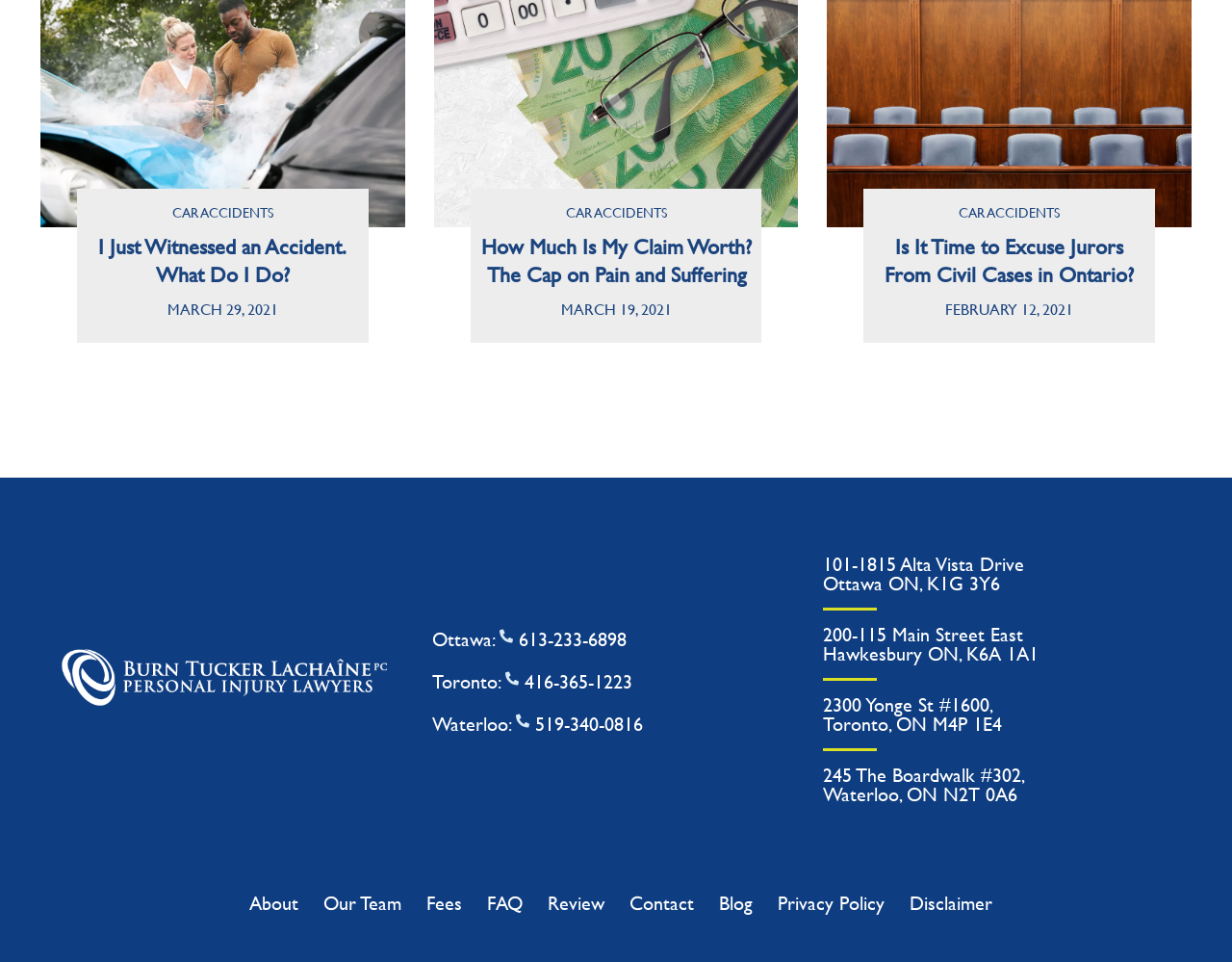Please locate the clickable area by providing the bounding box coordinates to follow this instruction: "Click on 'Contact'".

[0.511, 0.924, 0.563, 0.953]